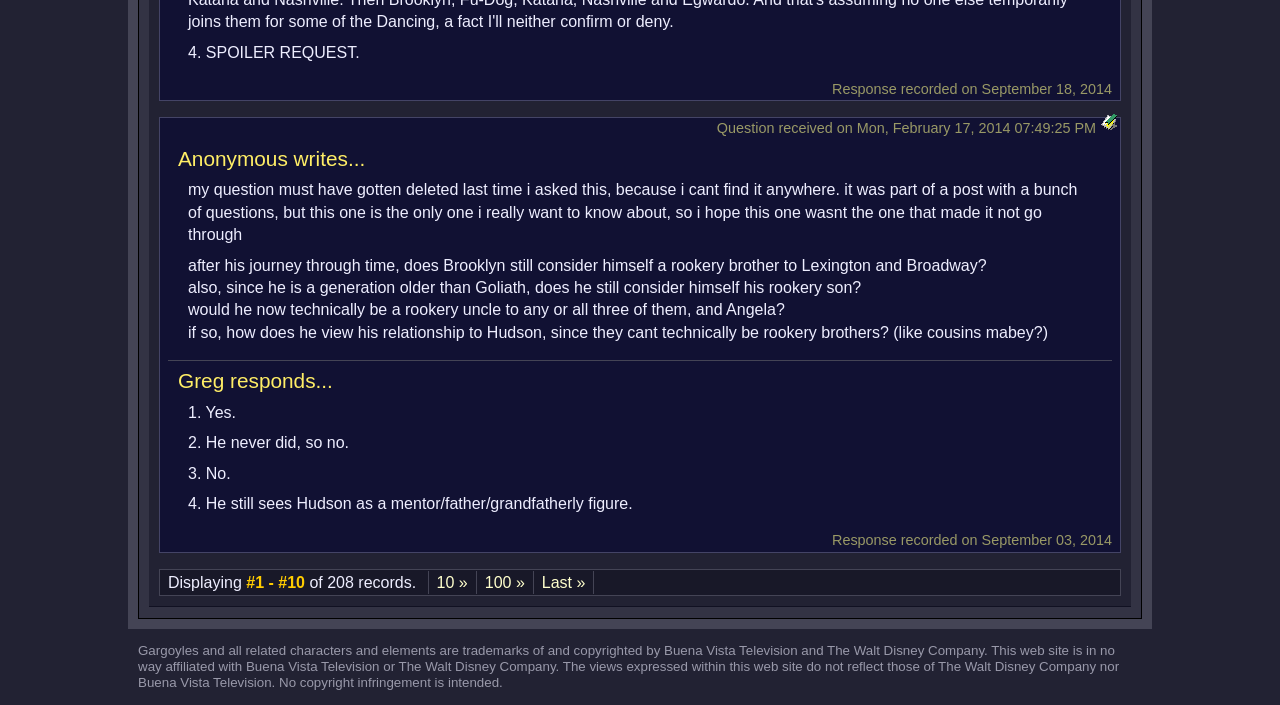Who responded to the question?
Based on the visual information, provide a detailed and comprehensive answer.

The question was responded to by Greg, as indicated by the heading 'Greg responds...' in the webpage.